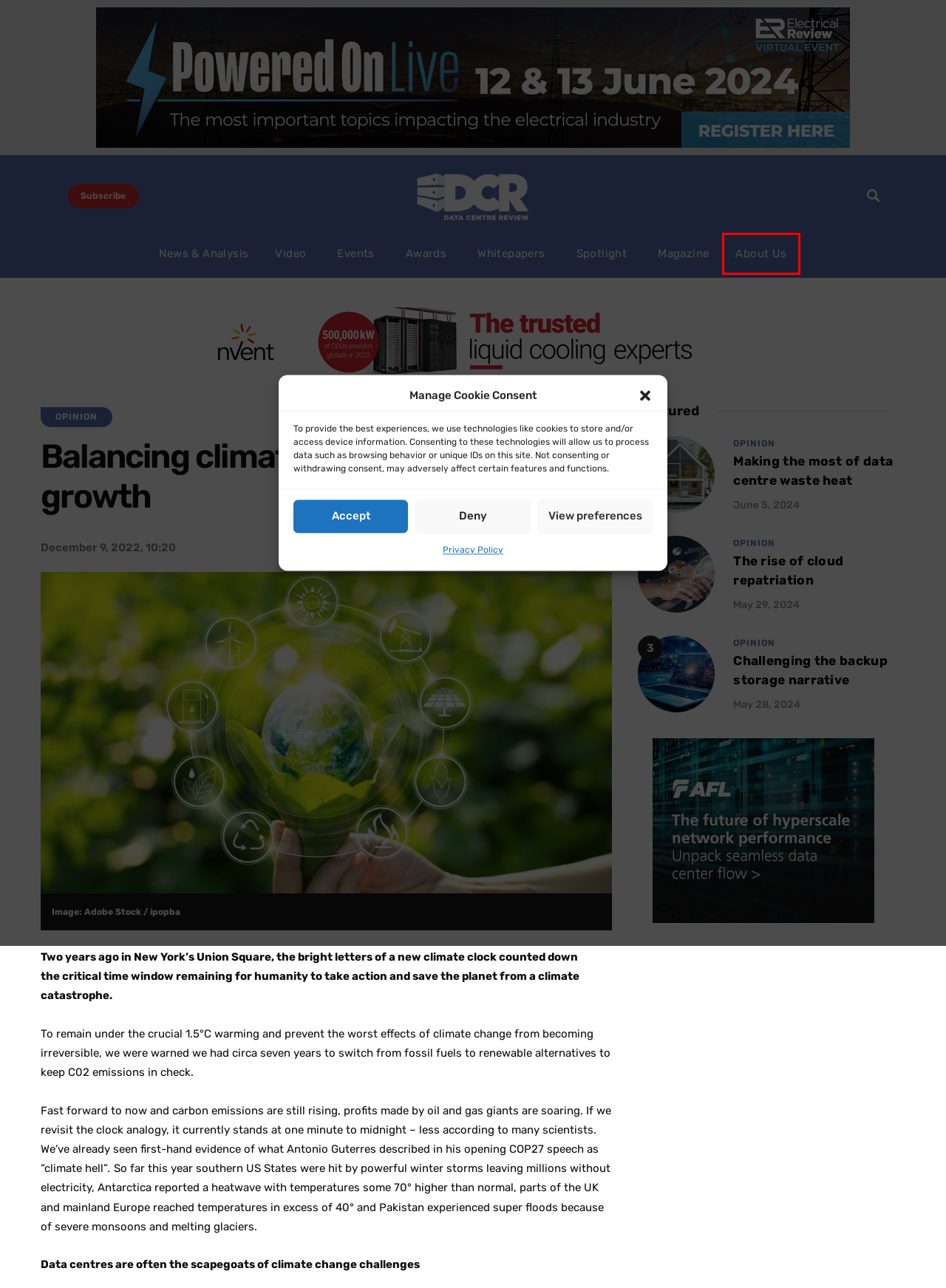Given a webpage screenshot with a red bounding box around a UI element, choose the webpage description that best matches the new webpage after clicking the element within the bounding box. Here are the candidates:
A. The rise of cloud repatriation - Data Centre Review
B. Data Centre Review Magazine
C. Privacy Policy - Data Centre Review
D. About Data Centre Review
E. In The Spotlight - Data Centre Review
F. Opinion - Data Centre Review
G. Challenging the backup storage narrative - Data Centre Review
H. Video - Data Centre Review

D